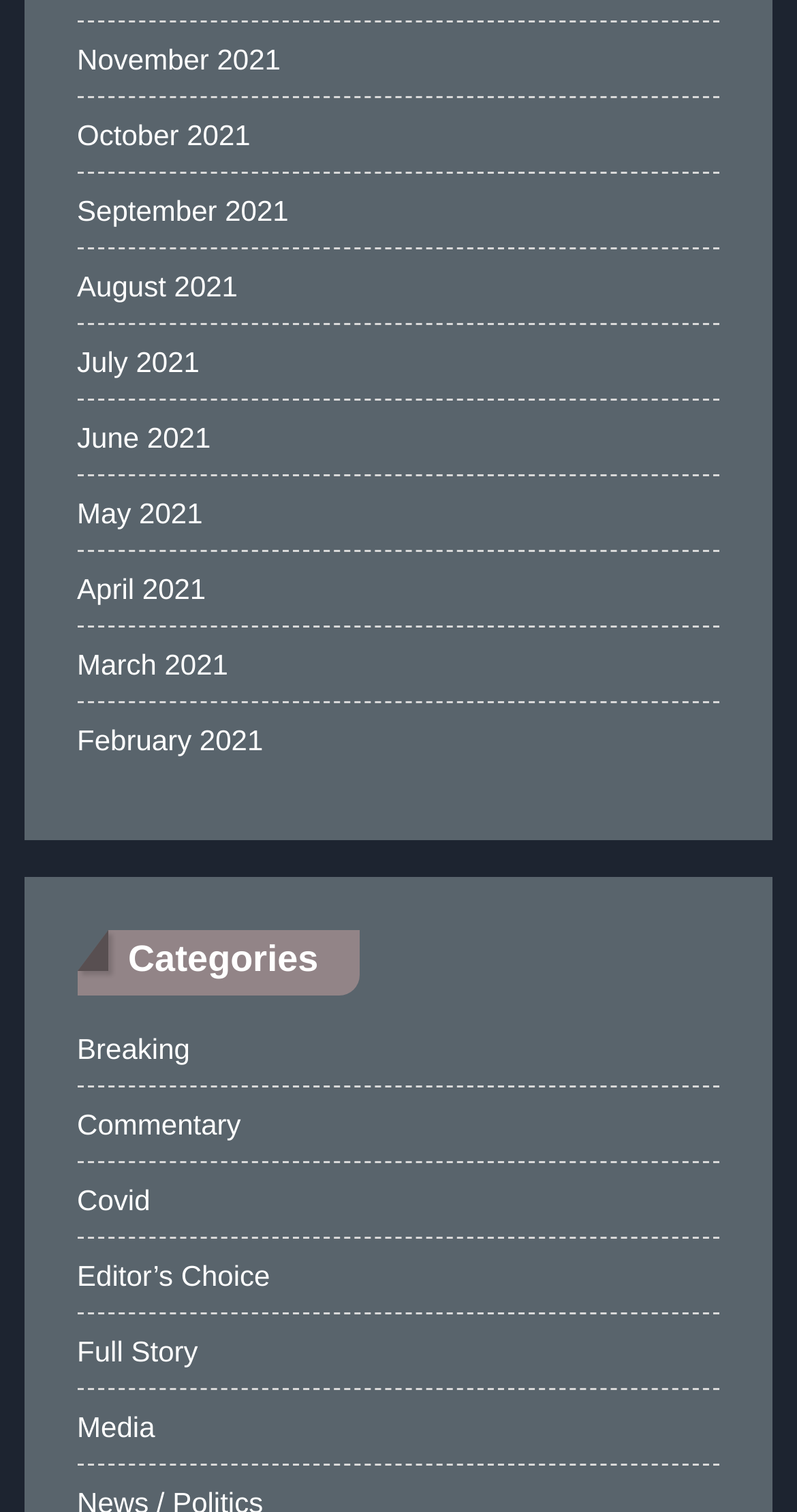Please give a succinct answer using a single word or phrase:
How many categories are listed on the webpage?

8